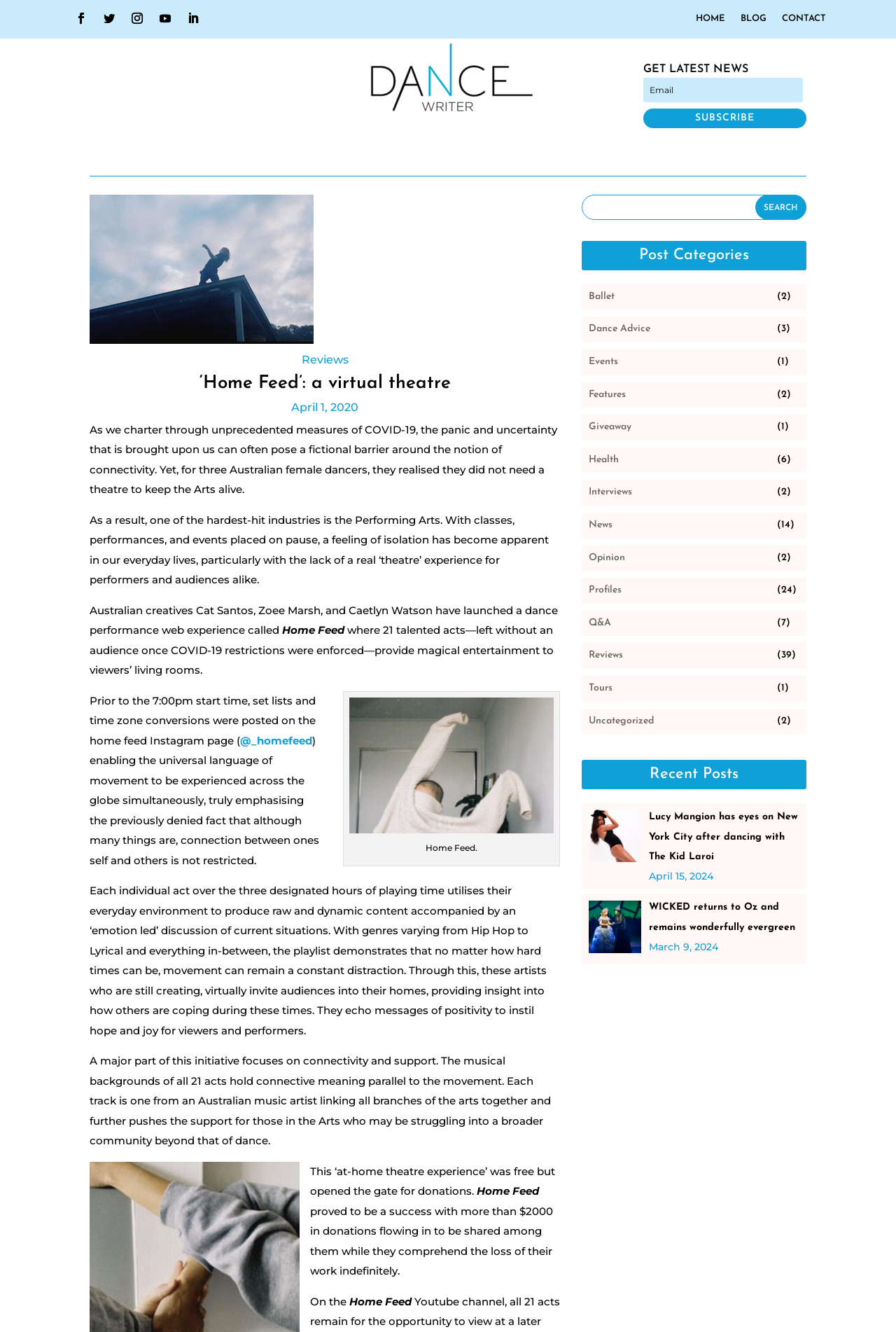What is the category with the most posts?
Use the screenshot to answer the question with a single word or phrase.

Reviews